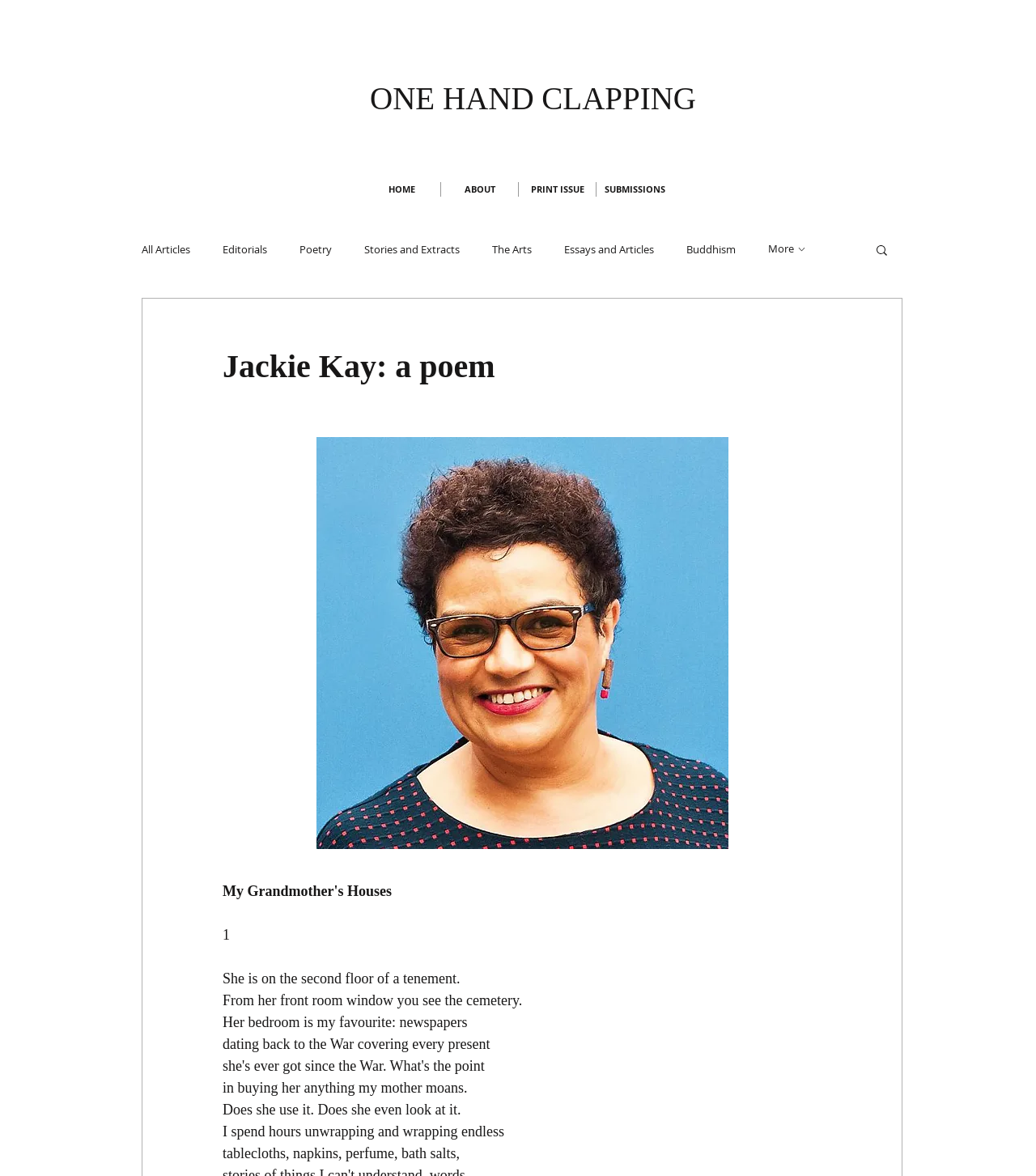Show the bounding box coordinates for the element that needs to be clicked to execute the following instruction: "View the PRINT ISSUE page". Provide the coordinates in the form of four float numbers between 0 and 1, i.e., [left, top, right, bottom].

[0.501, 0.155, 0.575, 0.167]